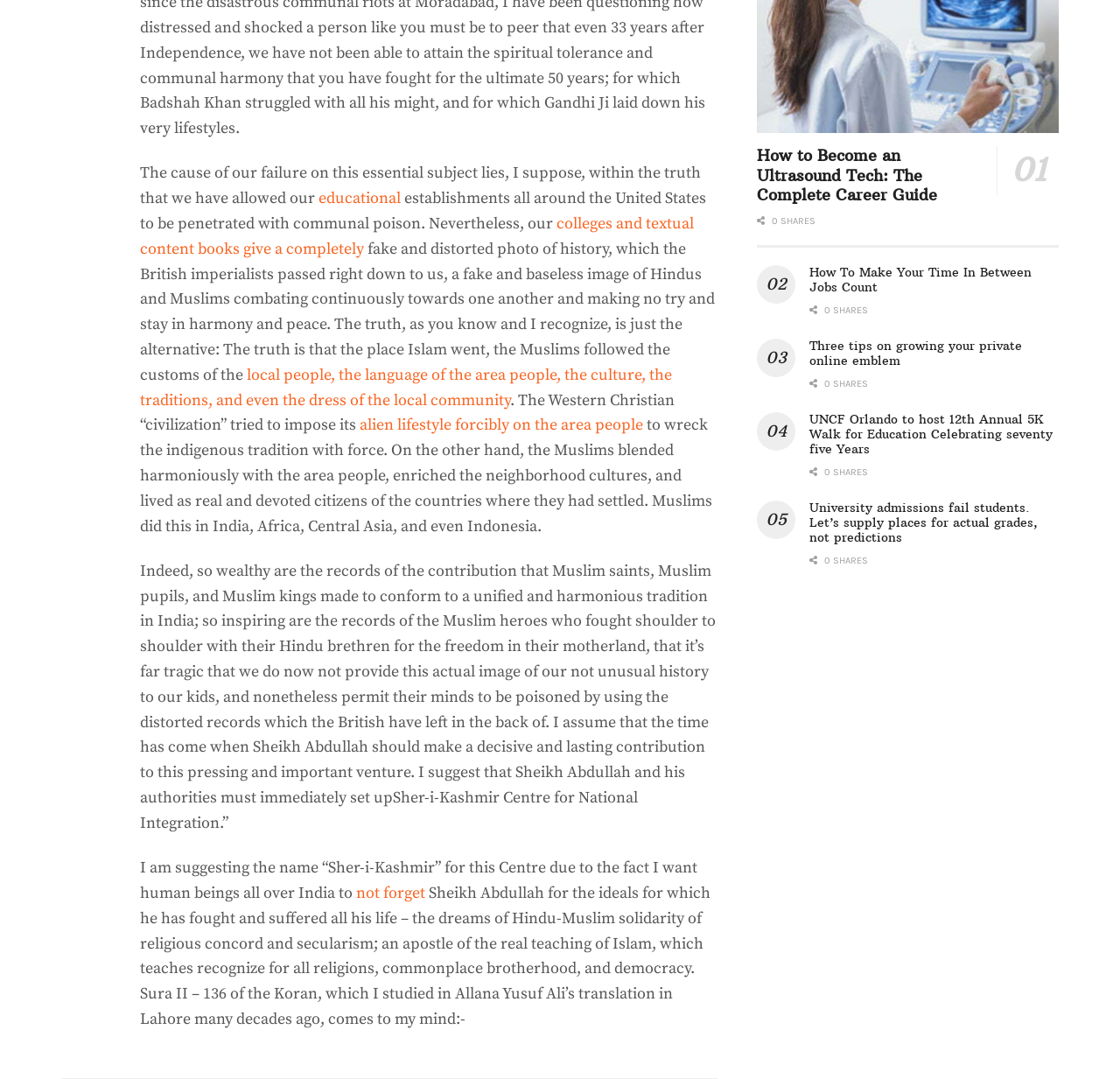Provide the bounding box coordinates for the specified HTML element described in this description: "educational". The coordinates should be four float numbers ranging from 0 to 1, in the format [left, top, right, bottom].

[0.284, 0.175, 0.358, 0.193]